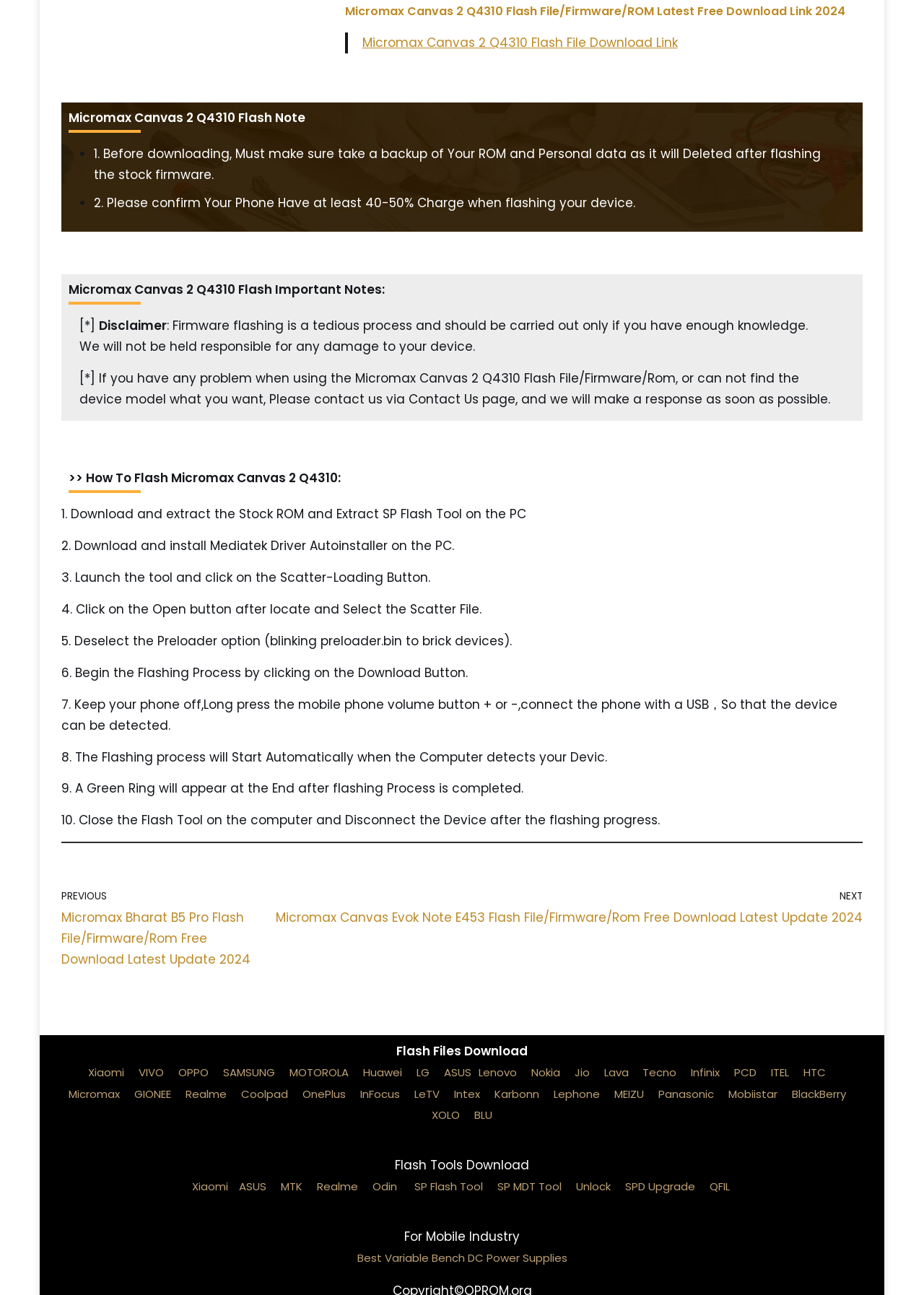Given the element description SPD Upgrade, specify the bounding box coordinates of the corresponding UI element in the format (top-left x, top-left y, bottom-right x, bottom-right y). All values must be between 0 and 1.

[0.676, 0.91, 0.752, 0.922]